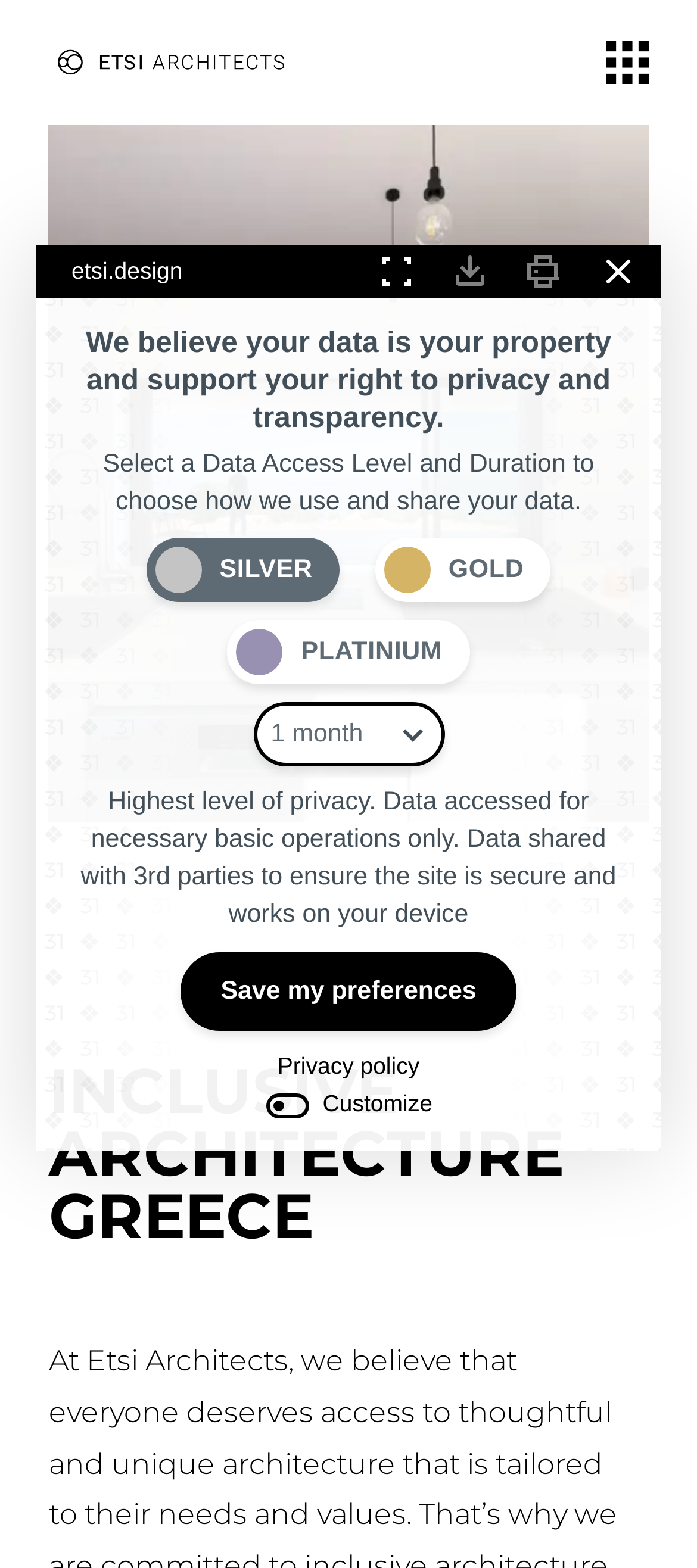Please determine the bounding box coordinates for the UI element described here. Use the format (top-left x, top-left y, bottom-right x, bottom-right y) with values bounded between 0 and 1: Customize

[0.38, 0.693, 0.62, 0.717]